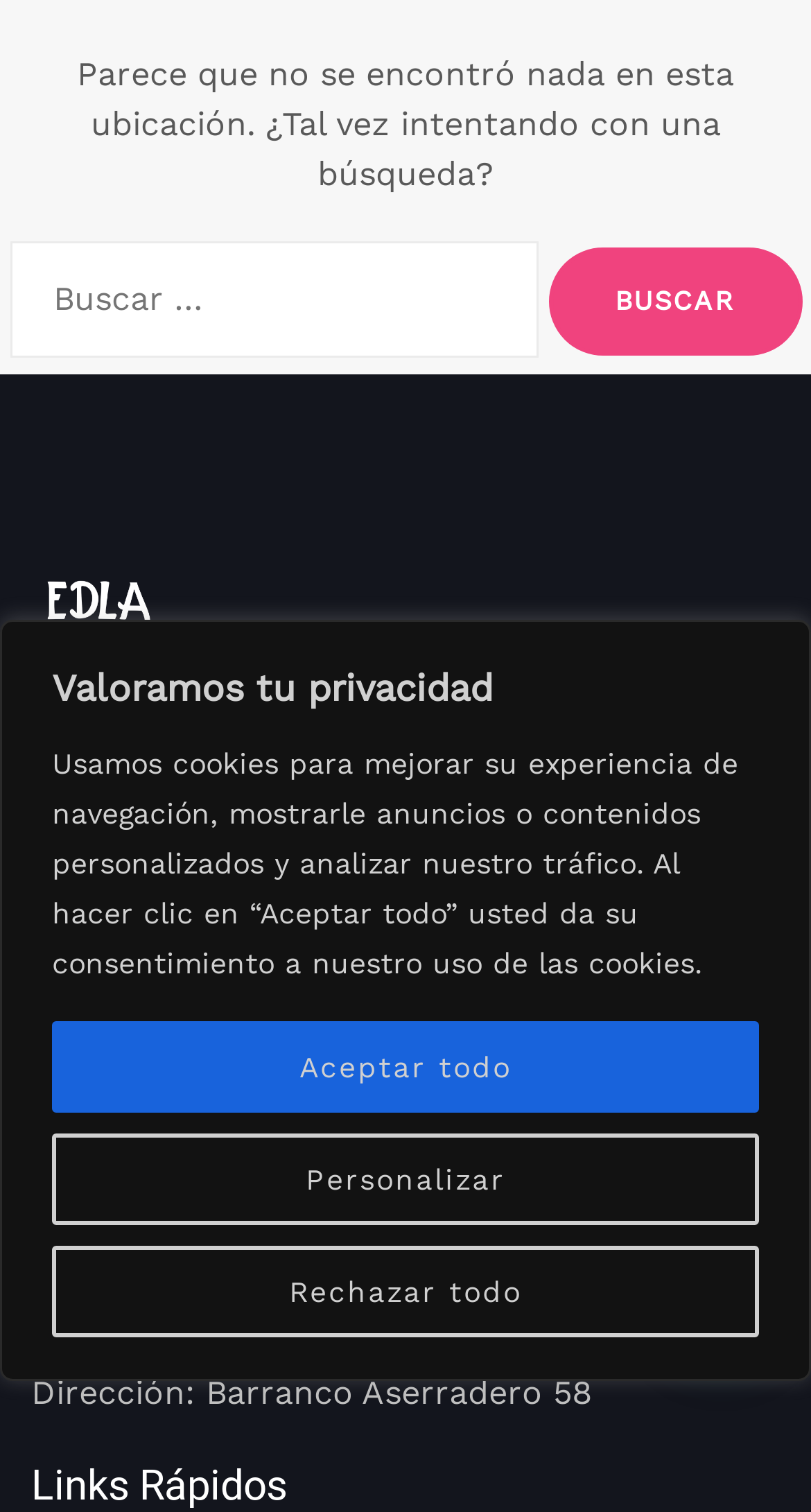What is the principle of Edla In Rotis?
Refer to the image and offer an in-depth and detailed answer to the question.

According to the webpage, one of the basic principles of Edla In Rotis is 'Reciclar y el trabajo a mano', which translates to recycling and handmade work, indicating their commitment to sustainable and artisanal practices.